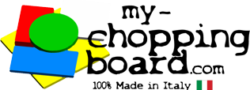What is the font style of the brand name?
Refer to the image and provide a thorough answer to the question.

The brand name is presented in a bold, whimsical font, emphasizing the fun and functionality of their products.